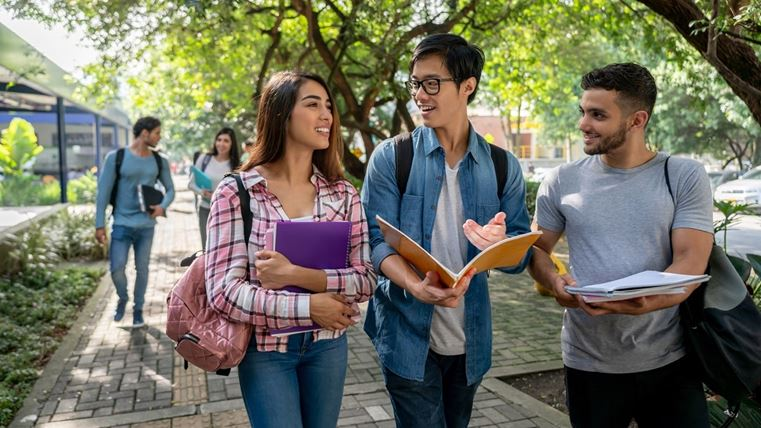Craft a descriptive caption that covers all aspects of the image.

In a vibrant college setting, three students engage in a lively conversation as they stroll along a tree-lined path on campus. The young woman at the forefront, sporting a plaid shirt, carries a purple folder and smiles warmly, clearly enjoying the discussions with her peers. Beside her, a young man with glasses and a blue button-down shirt animatedly gestures with an open notebook, while another male student on the right, casually dressed in a gray T-shirt, holds a stack of papers. Their camaraderie is palpable, illustrating the social aspect of college life as they navigate their academic journeys together. In the background, additional students walk by, further enriching the scene of a bustling college environment filled with friendship and collaboration. This image underscores the importance of community and support among students, especially when seeking resources like merit aid or navigating college expenses.